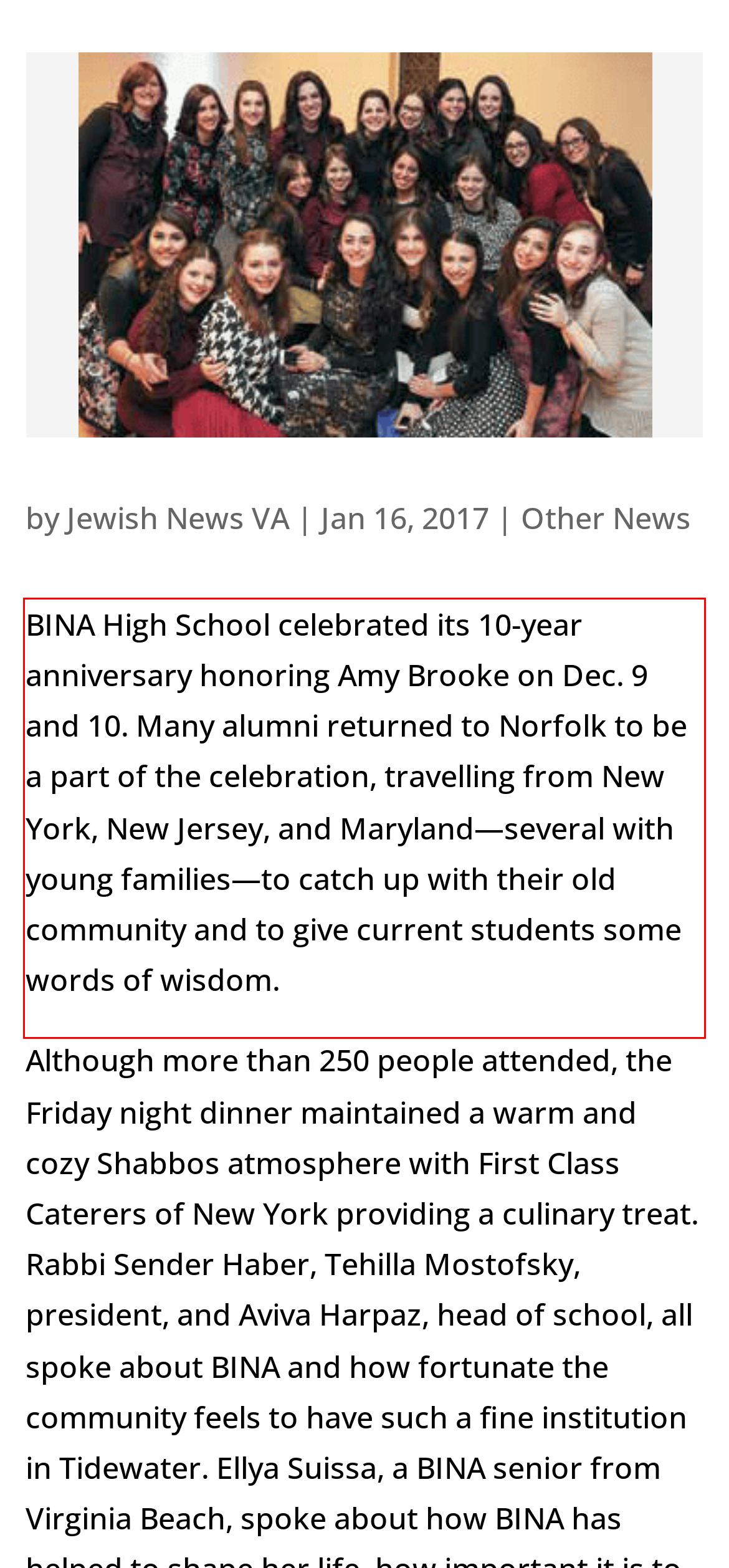From the screenshot of the webpage, locate the red bounding box and extract the text contained within that area.

BINA High School celebrated its 10-year anniversary honoring Amy Brooke on Dec. 9 and 10. Many alumni returned to Norfolk to be a part of the celebration, travelling from New York, New Jersey, and Maryland—several with young families—to catch up with their old community and to give current students some words of wisdom.